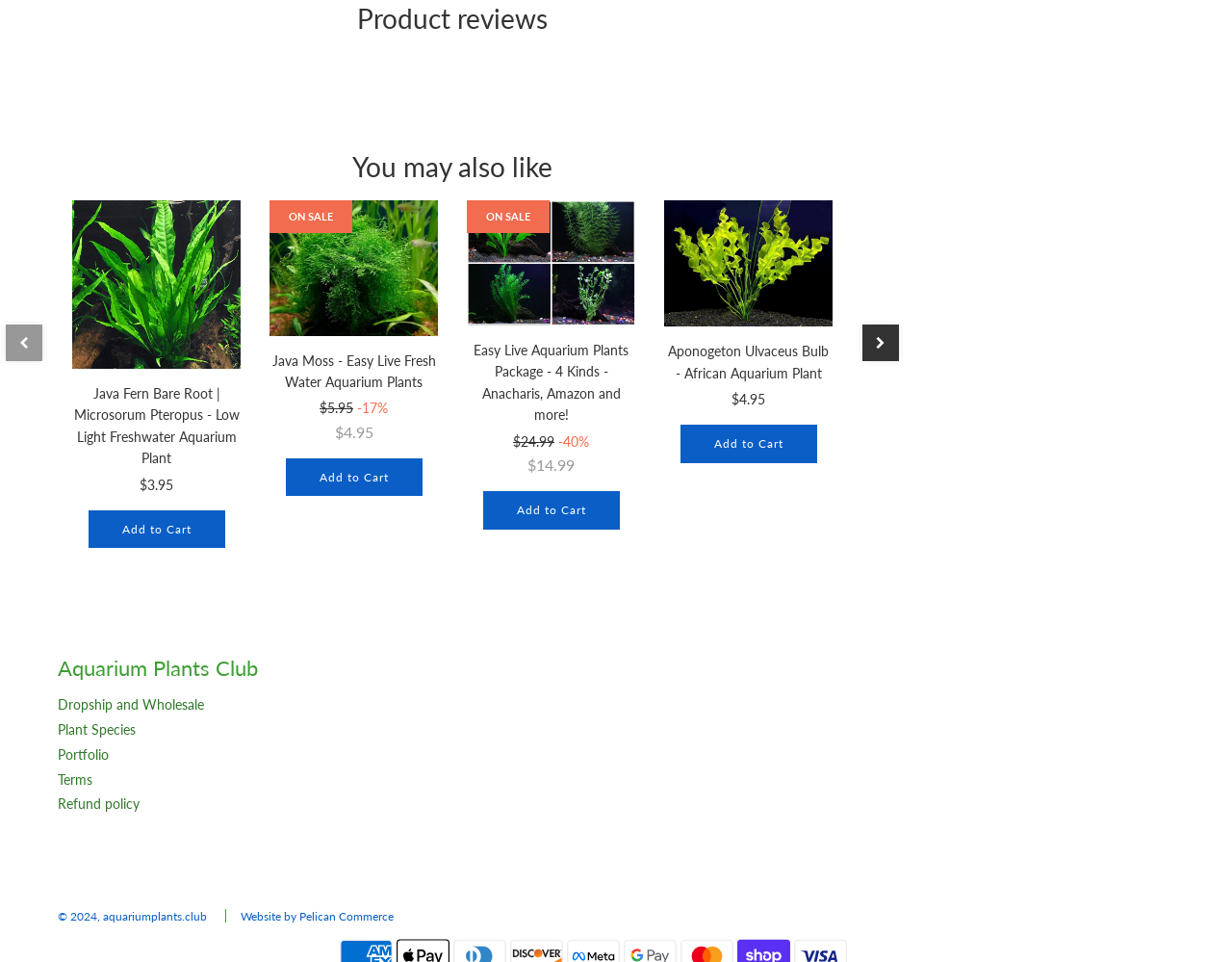What is the discount on the Java Moss product?
Refer to the image and respond with a one-word or short-phrase answer.

17%